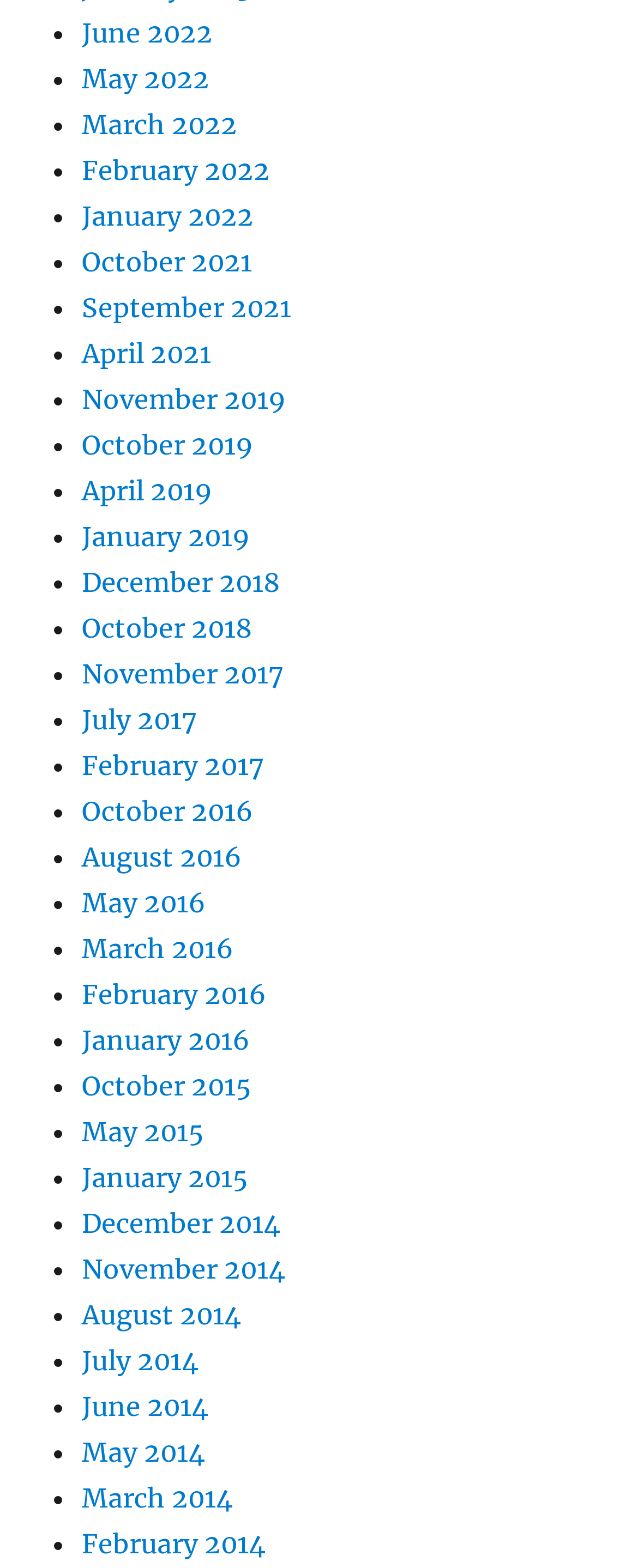Are there any months from the year 2020 listed?
Answer the question with a single word or phrase, referring to the image.

No